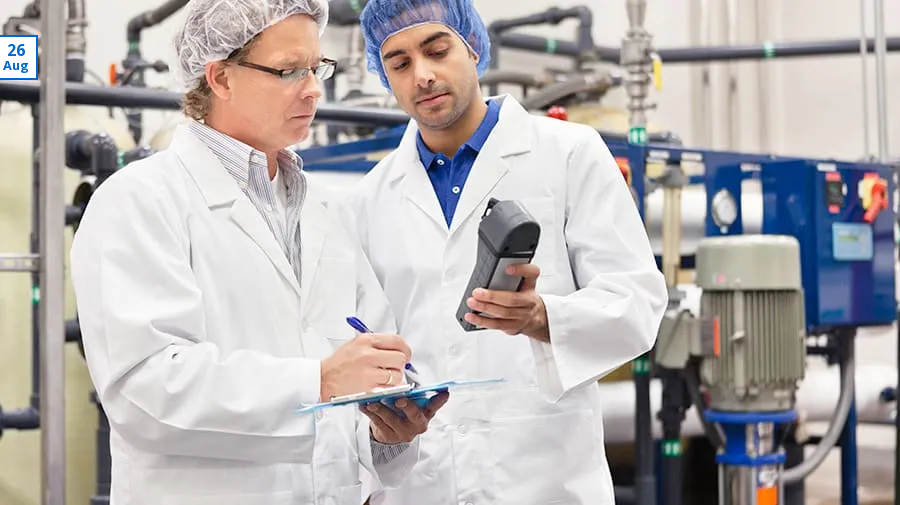What is the significance of the date '26 Aug'?
Please give a well-detailed answer to the question.

The date '26 Aug' likely refers to the date of a blog post or informational piece published by Blue Thunder Technologies, a company specializing in cleanroom products and solutions, which corresponds to the image and the article 'All About Your Cleanroom HEPA Filter'.